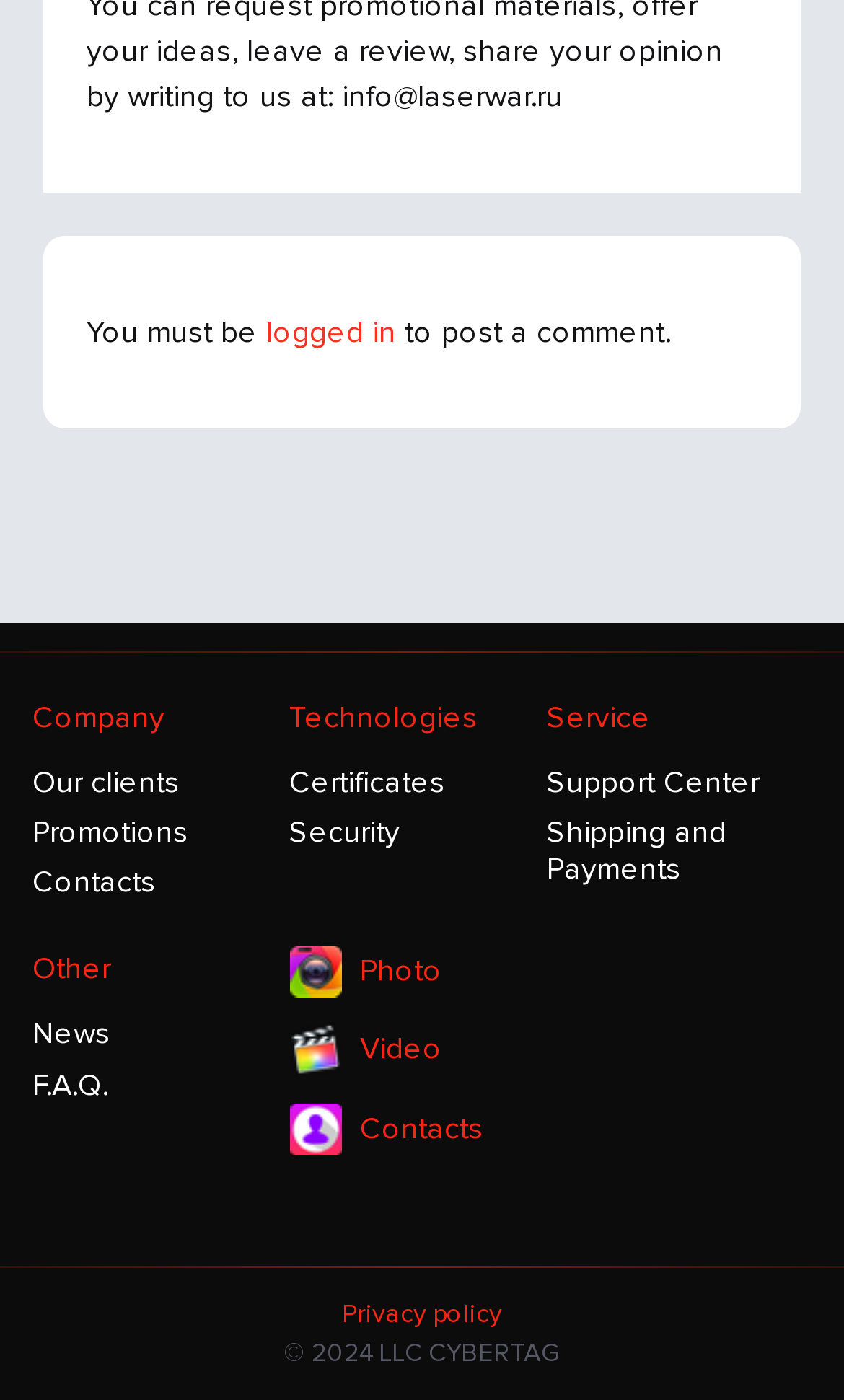Can you specify the bounding box coordinates for the region that should be clicked to fulfill this instruction: "Read about the meaning of angel number 211".

None